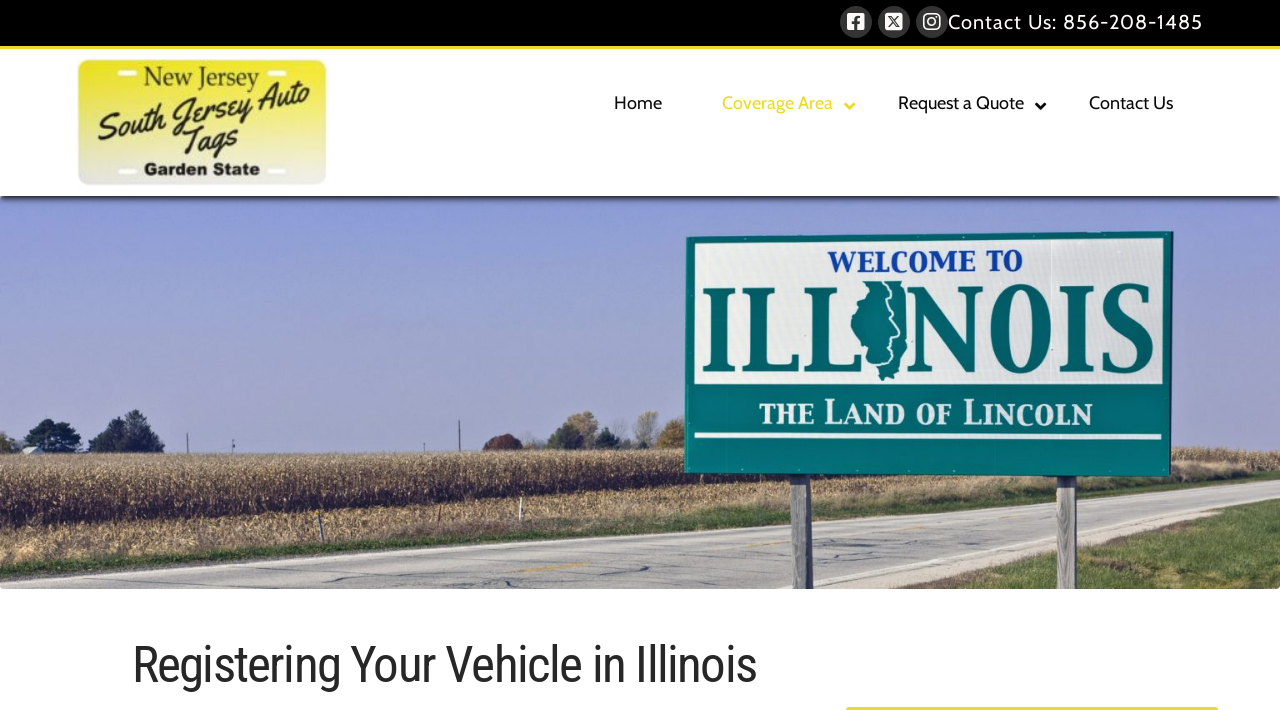Determine the bounding box for the described UI element: "title="Facebook"".

[0.656, 0.008, 0.681, 0.054]